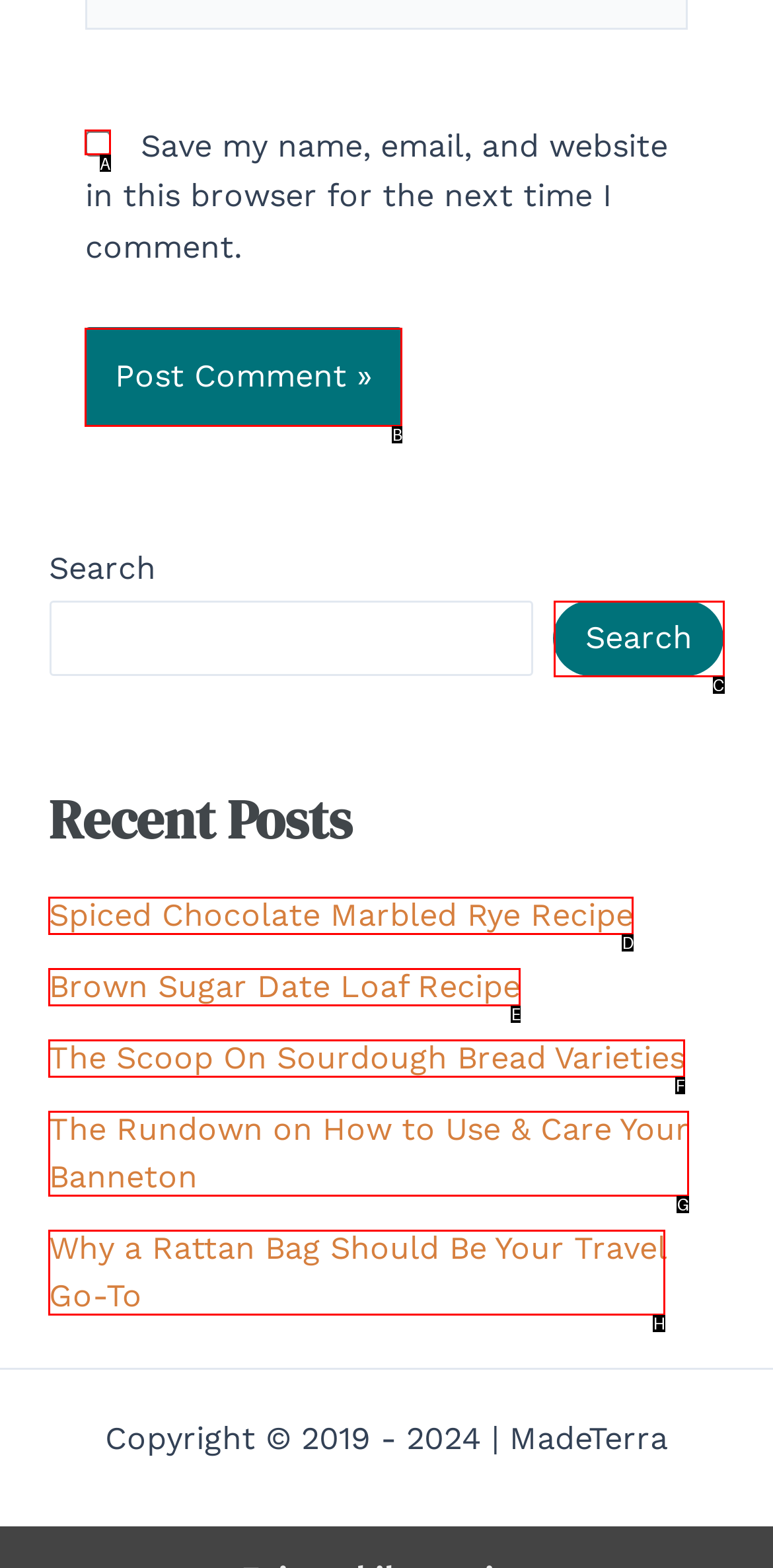Decide which HTML element to click to complete the task: Check the box to save your information Provide the letter of the appropriate option.

A